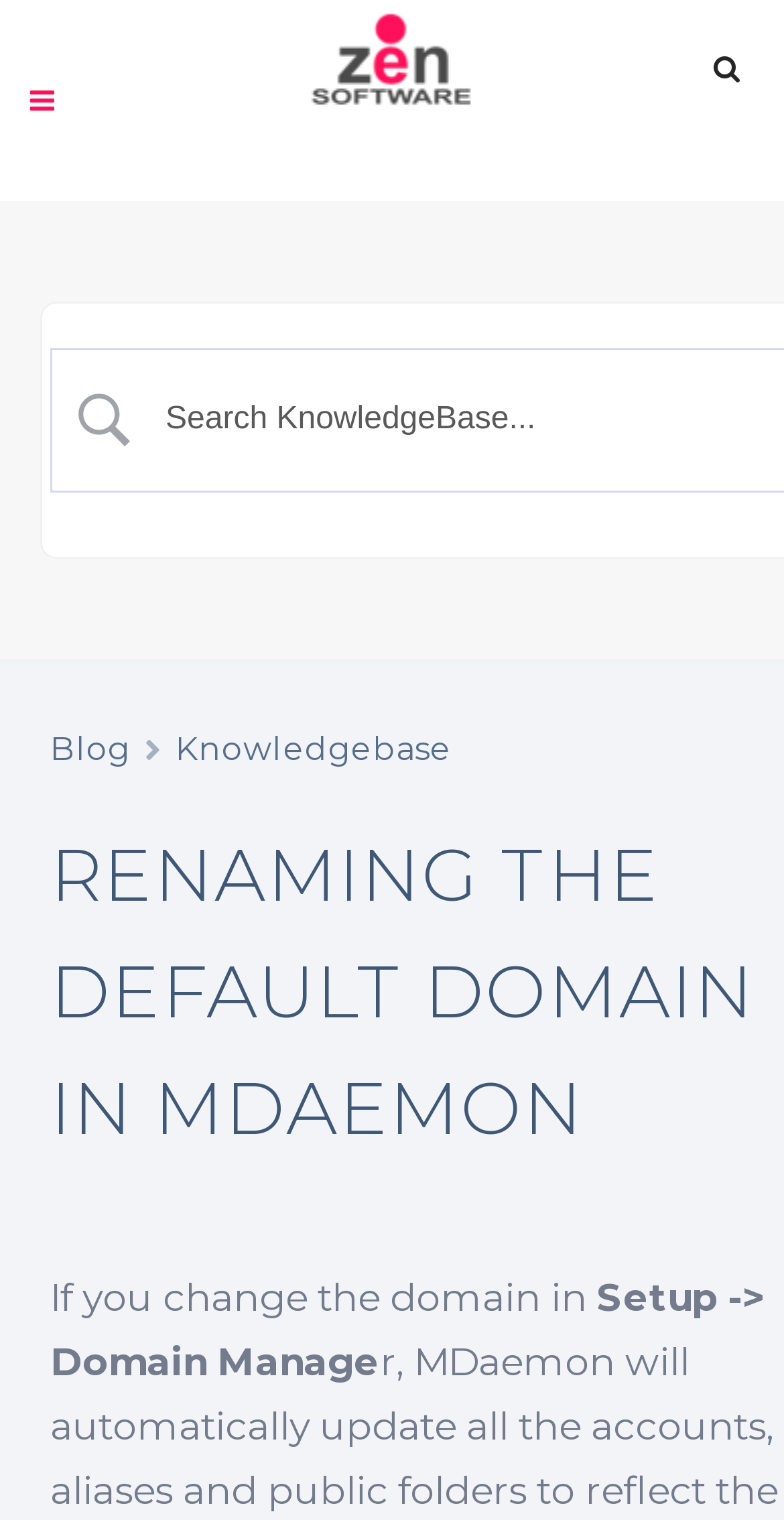Determine the bounding box coordinates for the UI element with the following description: "name="s" placeholder="Search"". The coordinates should be four float numbers between 0 and 1, represented as [left, top, right, bottom].

[0.115, 0.072, 0.808, 0.097]